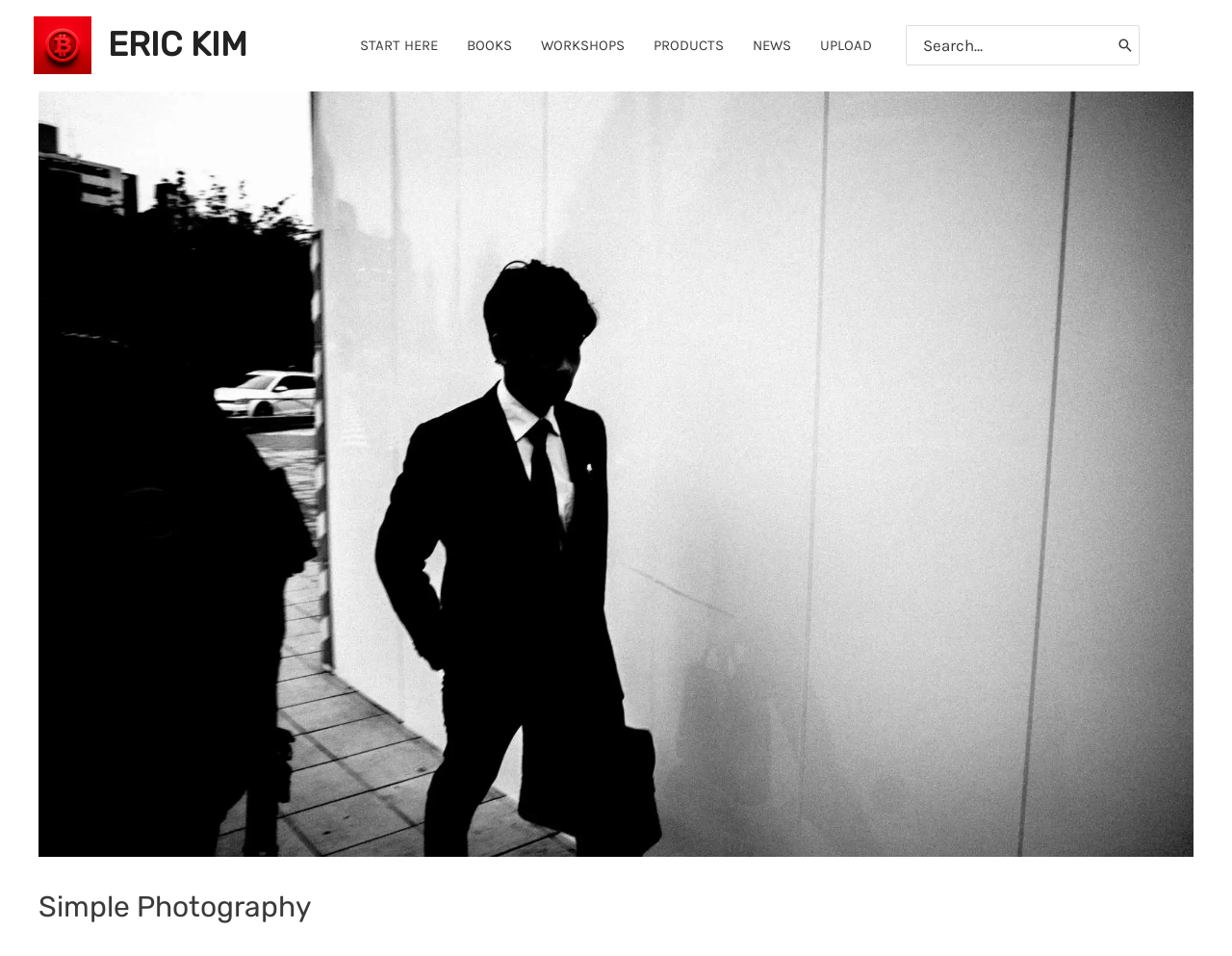Can you find the bounding box coordinates of the area I should click to execute the following instruction: "Visit the 'NEWS' section"?

[0.599, 0.012, 0.654, 0.083]